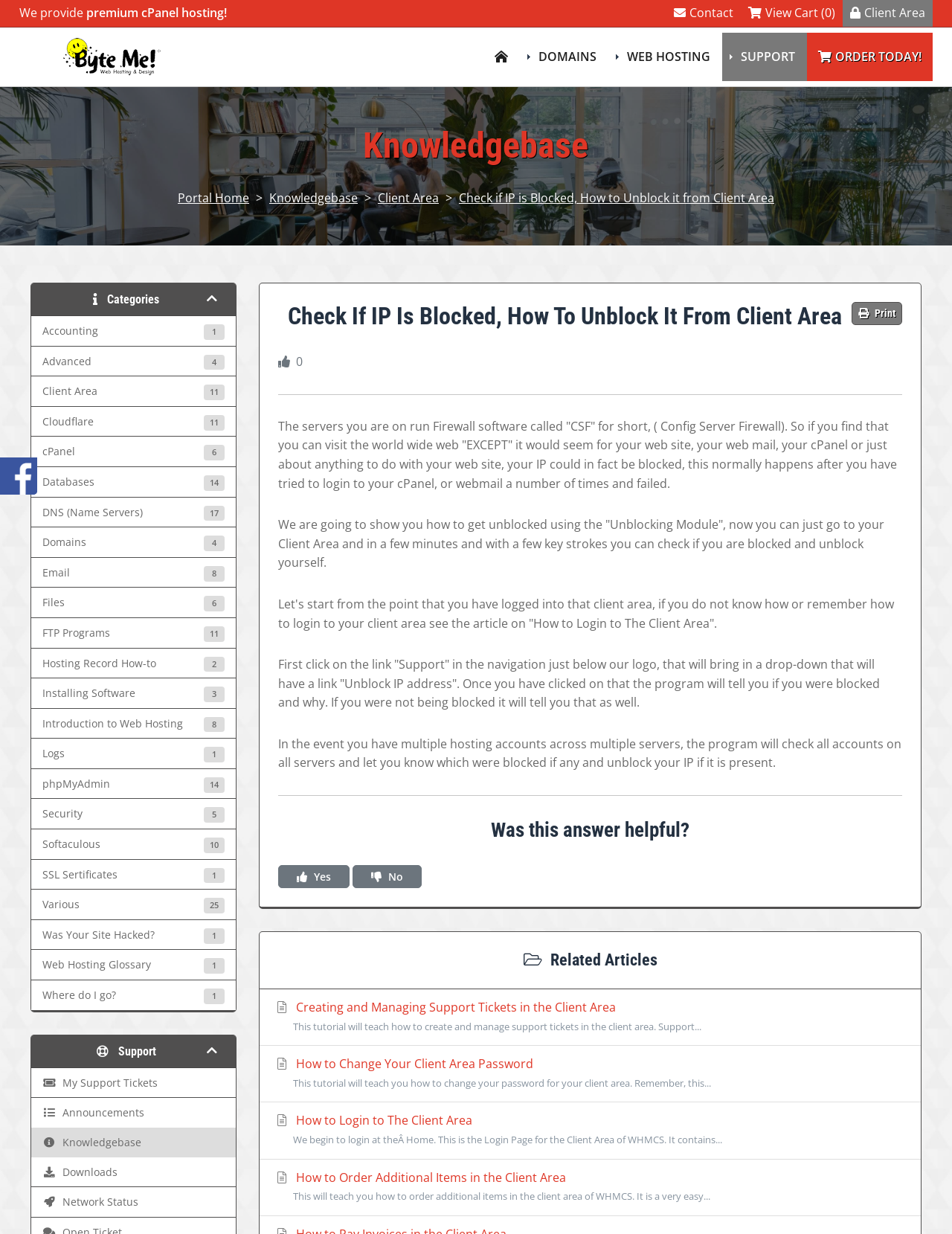What is the name of the firewall software mentioned?
Carefully examine the image and provide a detailed answer to the question.

The article mentions that the servers run Firewall software called 'CSF' for short, which stands for 'Config Server Firewall'. This information is found in the first paragraph of the article.